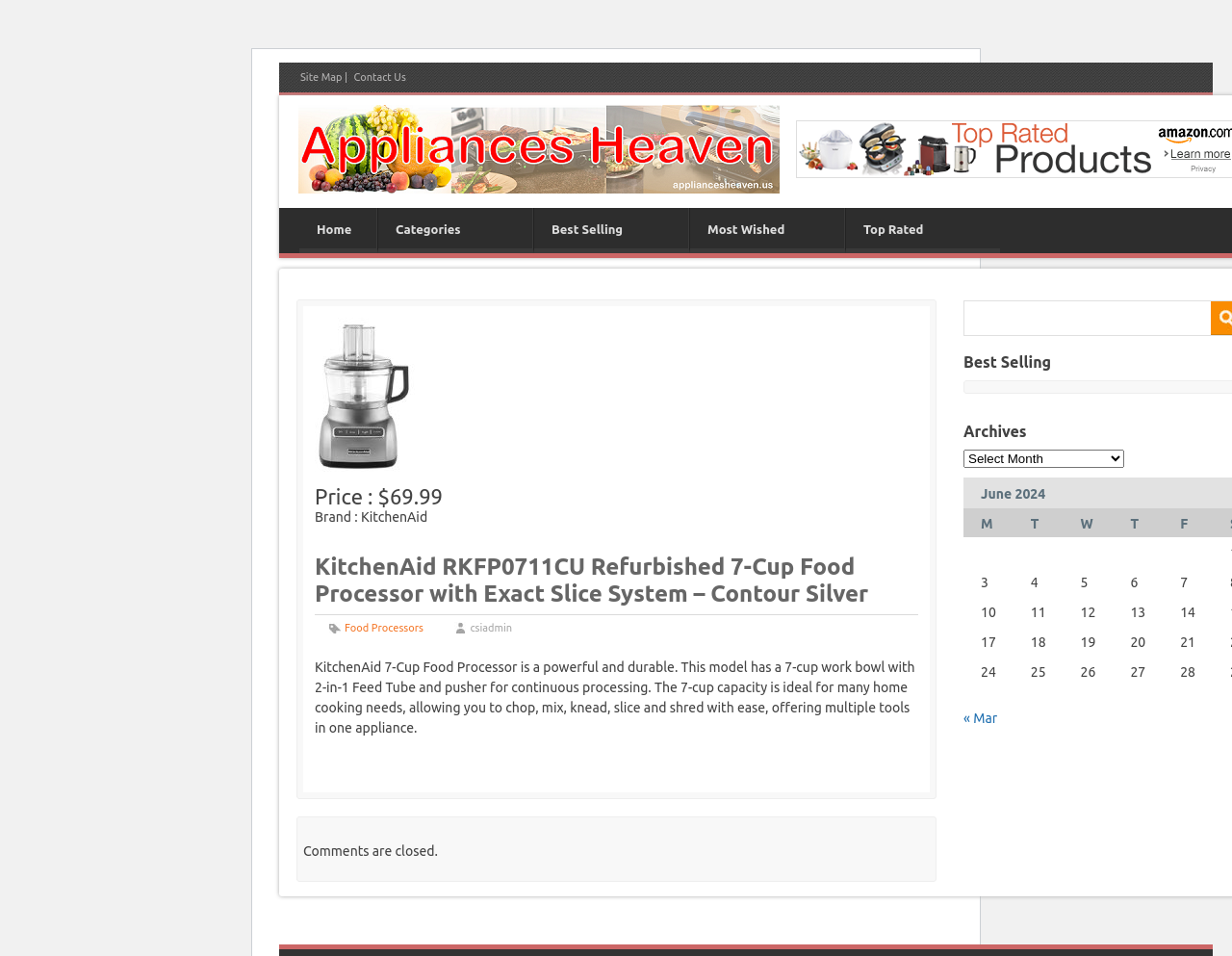Please locate the bounding box coordinates of the element that needs to be clicked to achieve the following instruction: "Select a date from the calendar". The coordinates should be four float numbers between 0 and 1, i.e., [left, top, right, bottom].

[0.782, 0.47, 0.912, 0.489]